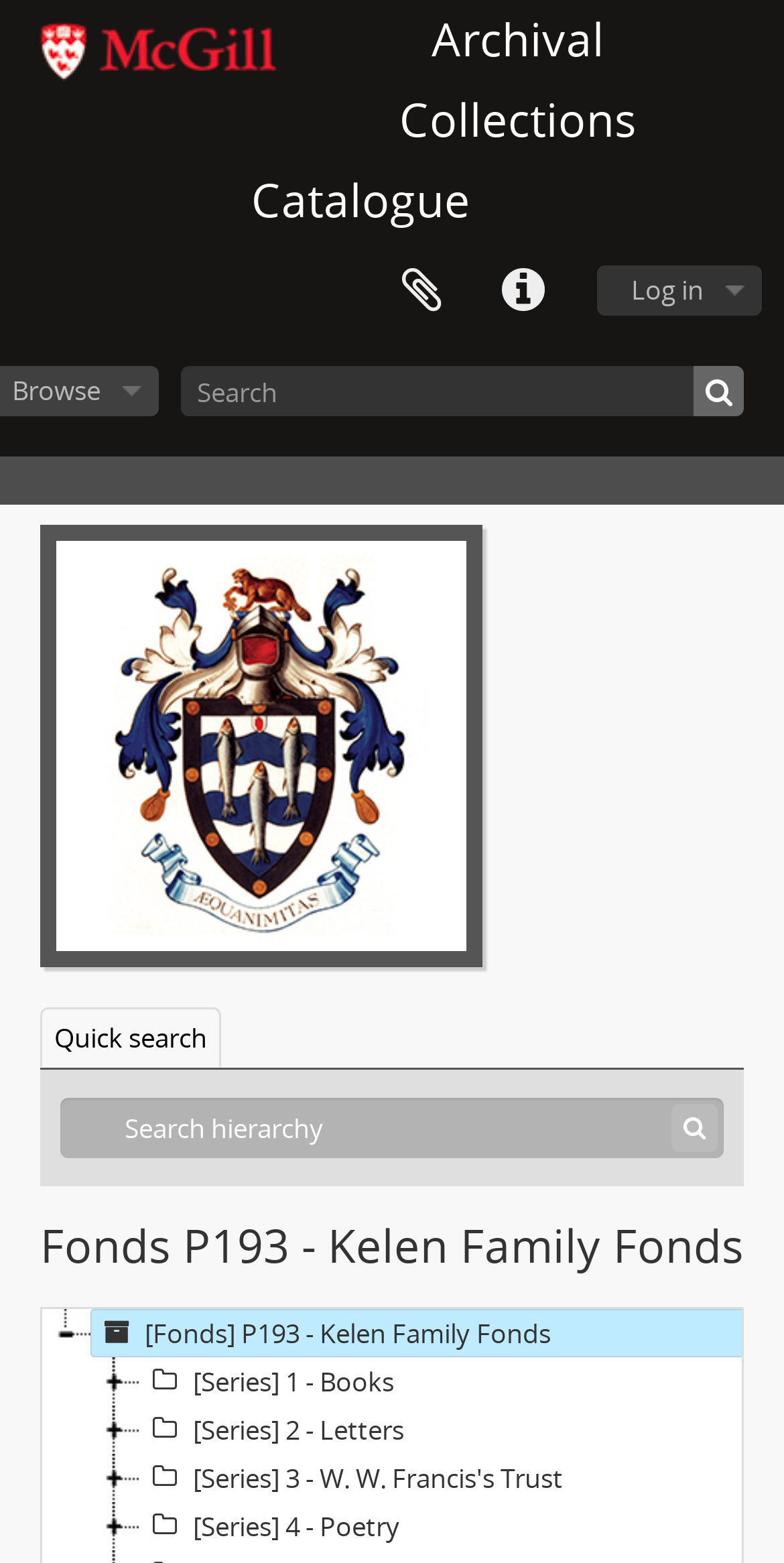What is the name of the library?
Using the details shown in the screenshot, provide a comprehensive answer to the question.

I found the answer by looking at the link 'Go to Osler Library' which suggests that the webpage is related to the Osler Library. This link is likely a navigation link to the library's main page.